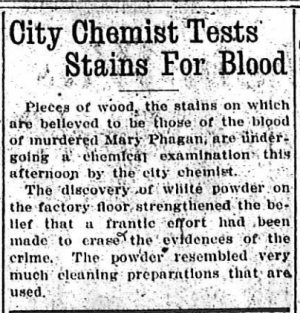Describe every important feature and element in the image comprehensively.

The image features a newspaper clipping titled "City Chemist Tests Stains For Blood." It details the investigation into pieces of wood believed to contain the blood stains of Mary Phagan, a murder victim. The article describes how these pieces are undergoing chemical examination by the city chemist. Additionally, it notes the discovery of white powder on the factory floor, which heightened suspicions that efforts were made to erase evidence of the crime. The powder is stated to resemble cleaning preparations commonly used, adding to the intrigue surrounding the case. This article was originally featured in the *Atlanta Georgian* on April 28, 1913, and is part of a series of contemporary transcriptions related to the Leo Frank case.